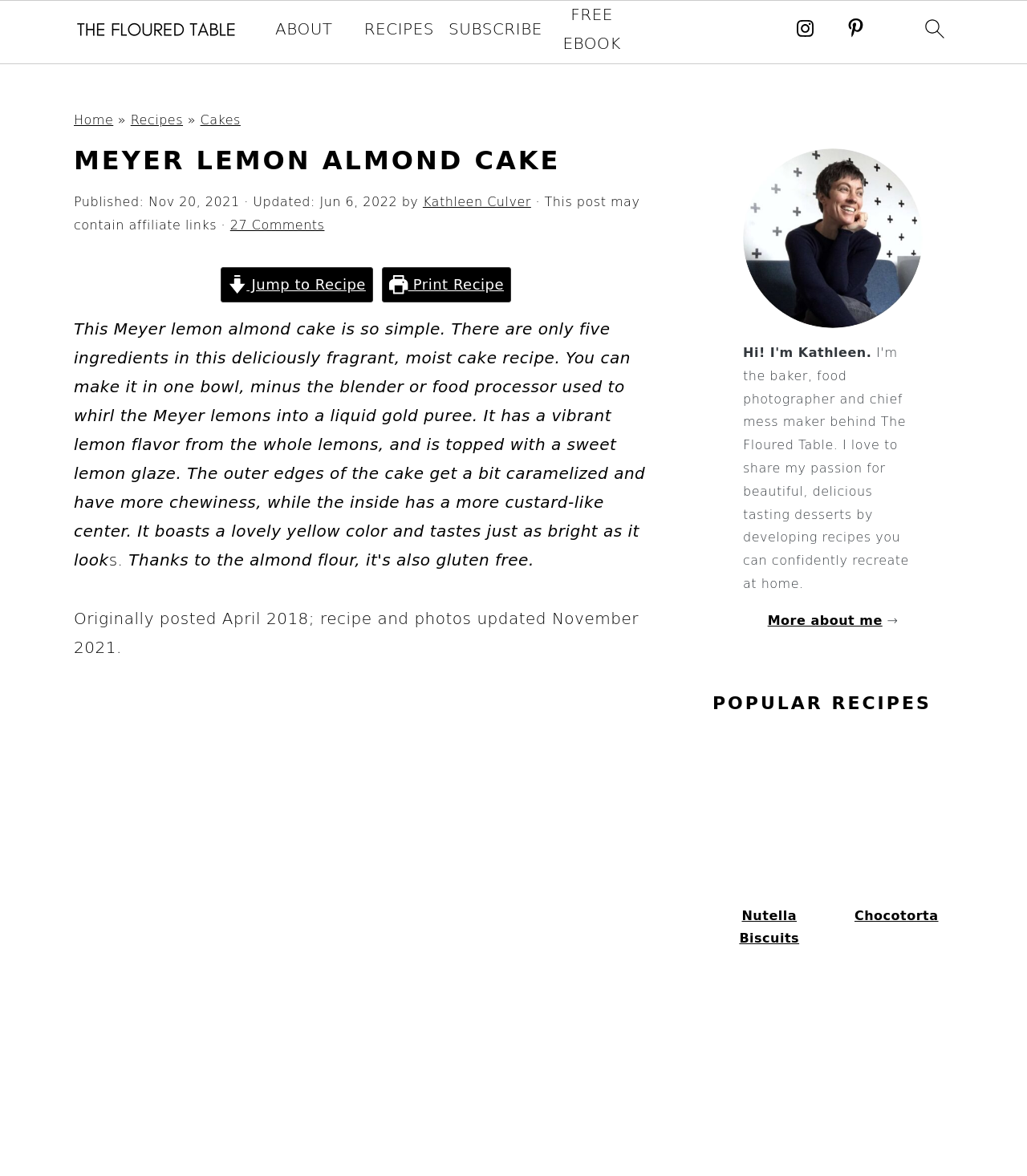What is the purpose of the 'Jump to Recipe' button?
Please give a detailed and elaborate explanation in response to the question.

I found the answer by looking at the link element that says 'Jump to Recipe' which suggests that it's a button that allows users to quickly access the recipe section of the webpage.